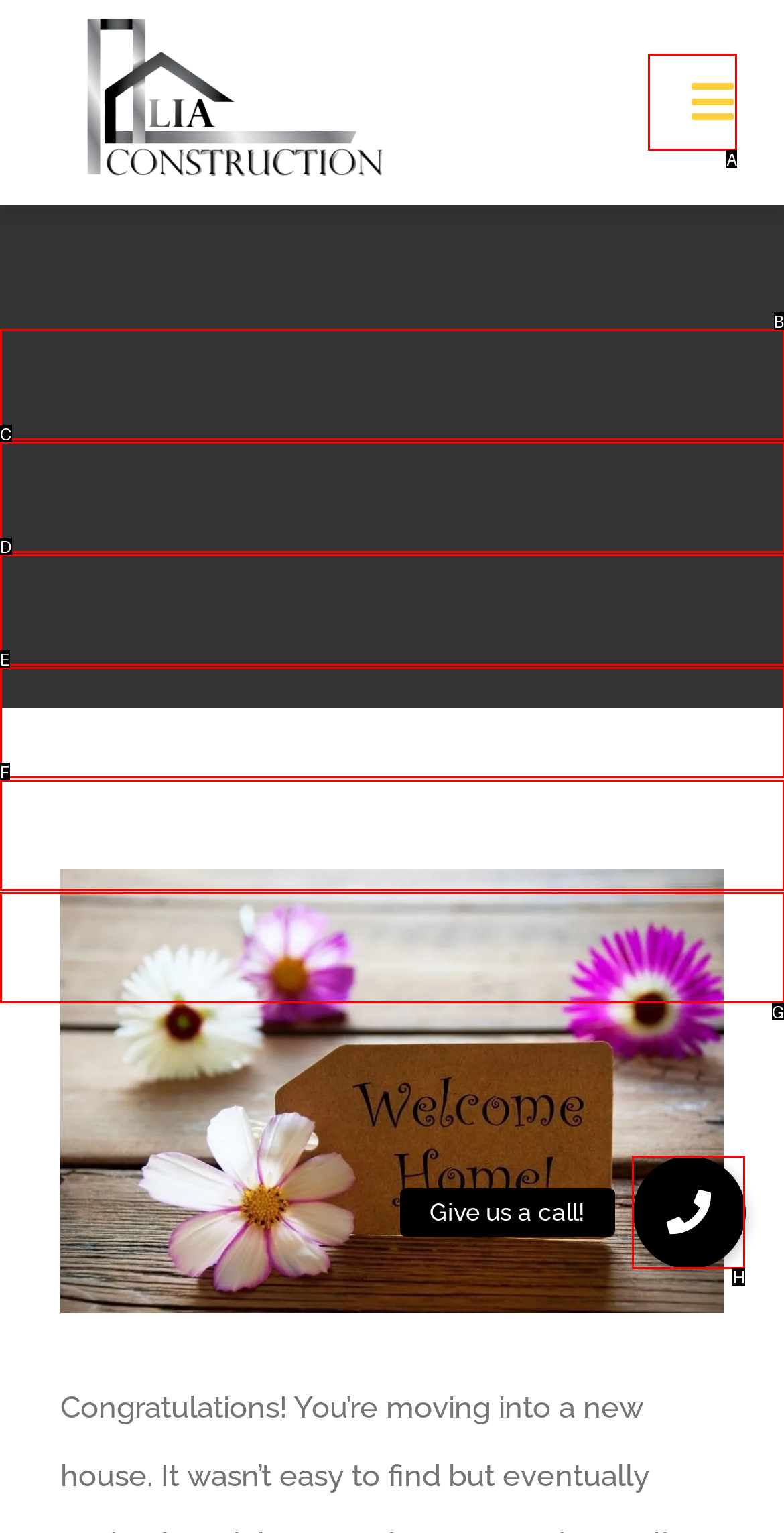Choose the option that matches the following description: Give us a call!
Answer with the letter of the correct option.

H